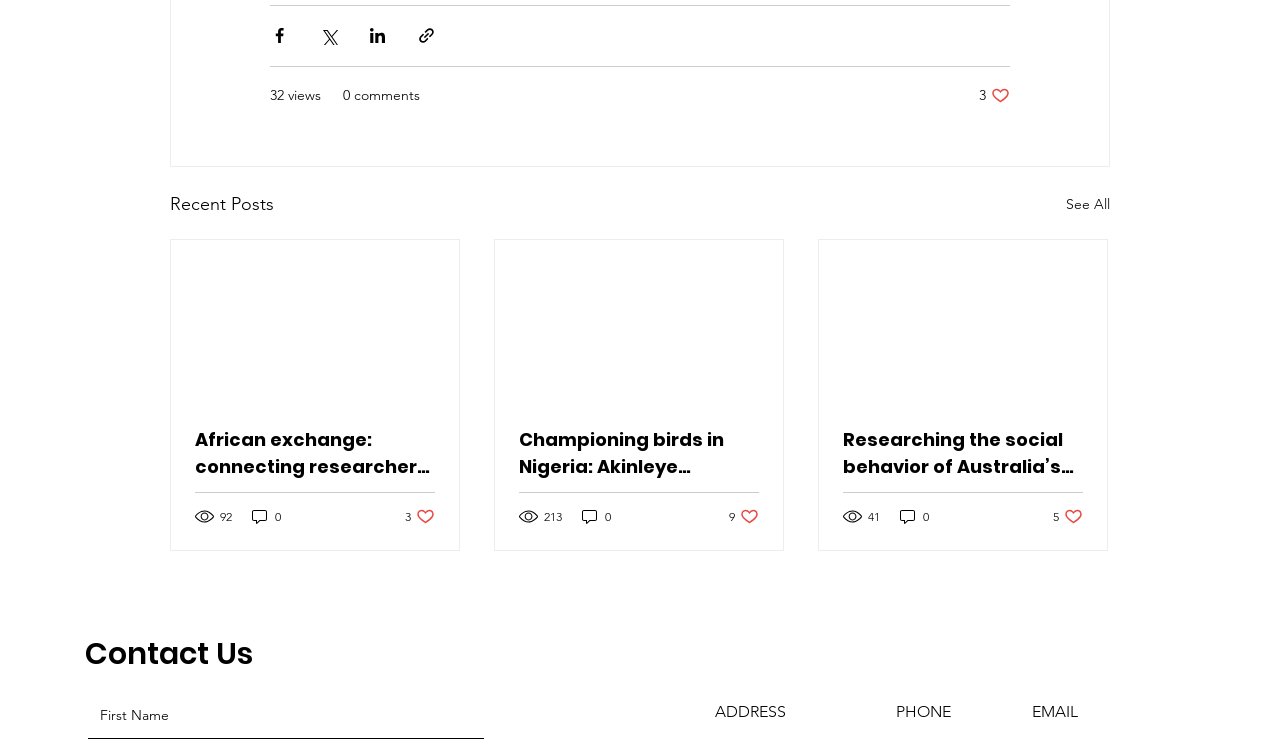Provide a single word or phrase answer to the question: 
What is the title of the first article?

African exchange